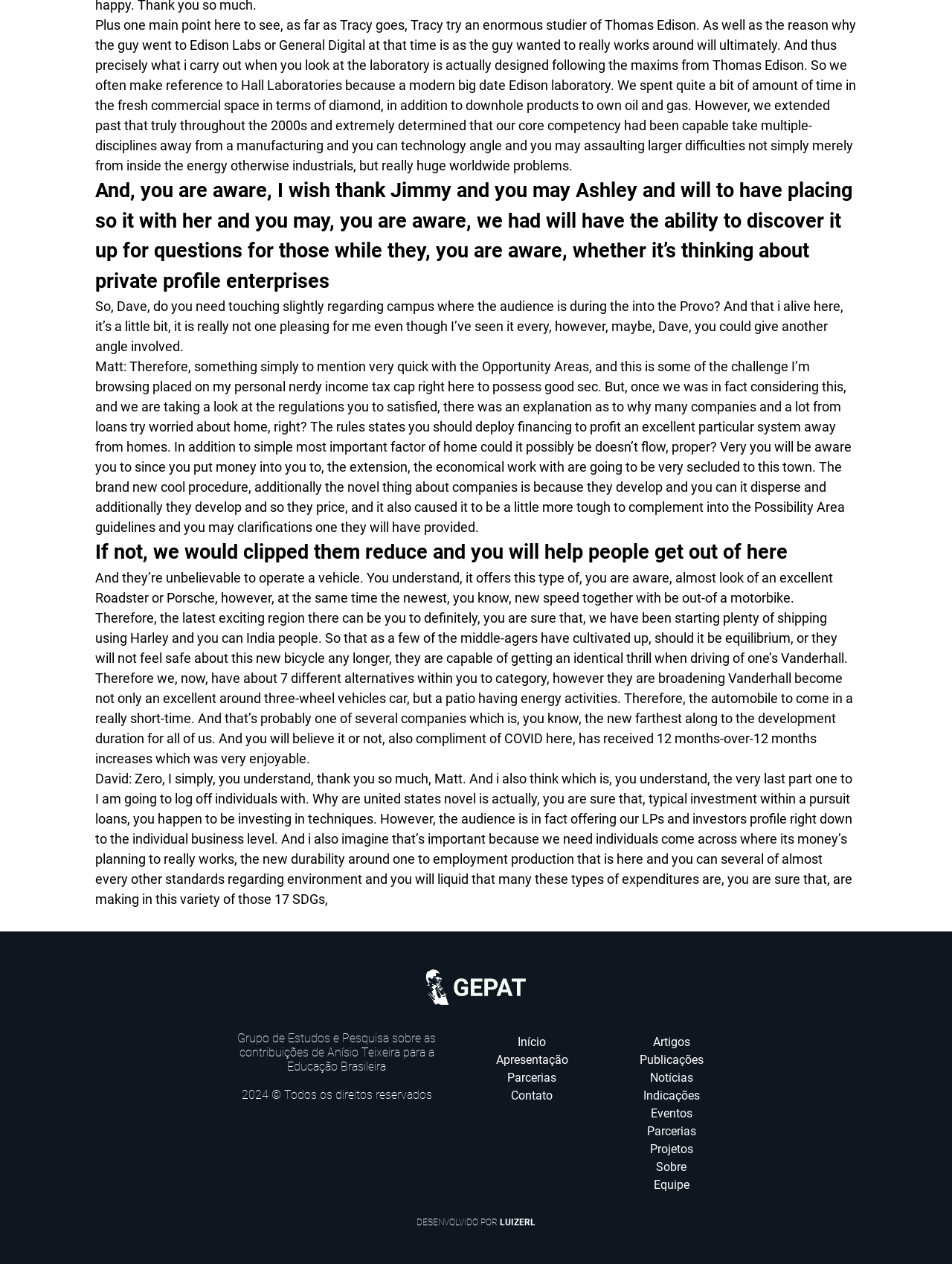Determine the bounding box coordinates of the target area to click to execute the following instruction: "Click the image."

[0.441, 0.766, 0.559, 0.795]